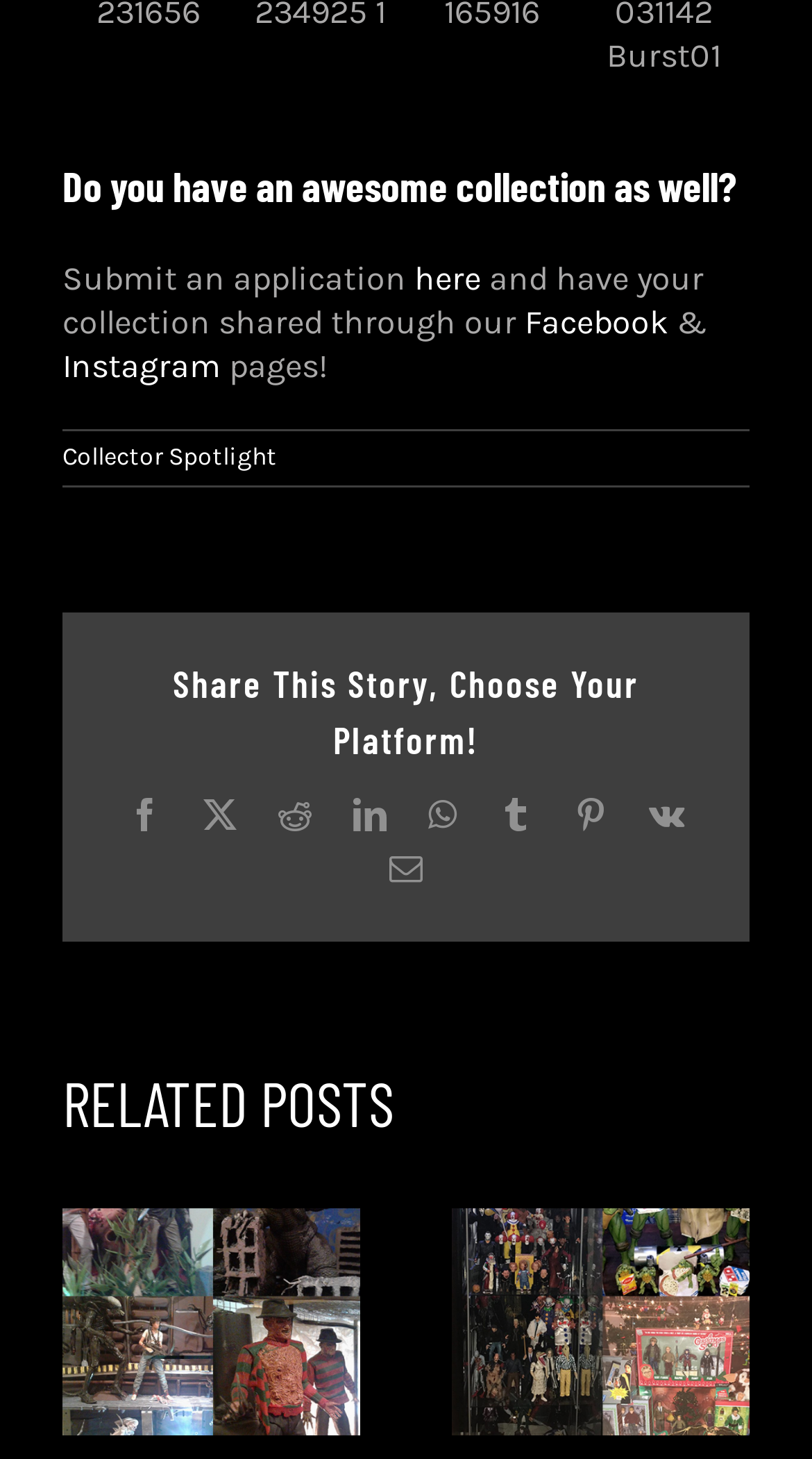Could you provide the bounding box coordinates for the portion of the screen to click to complete this instruction: "Share on Facebook"?

[0.646, 0.207, 0.823, 0.234]